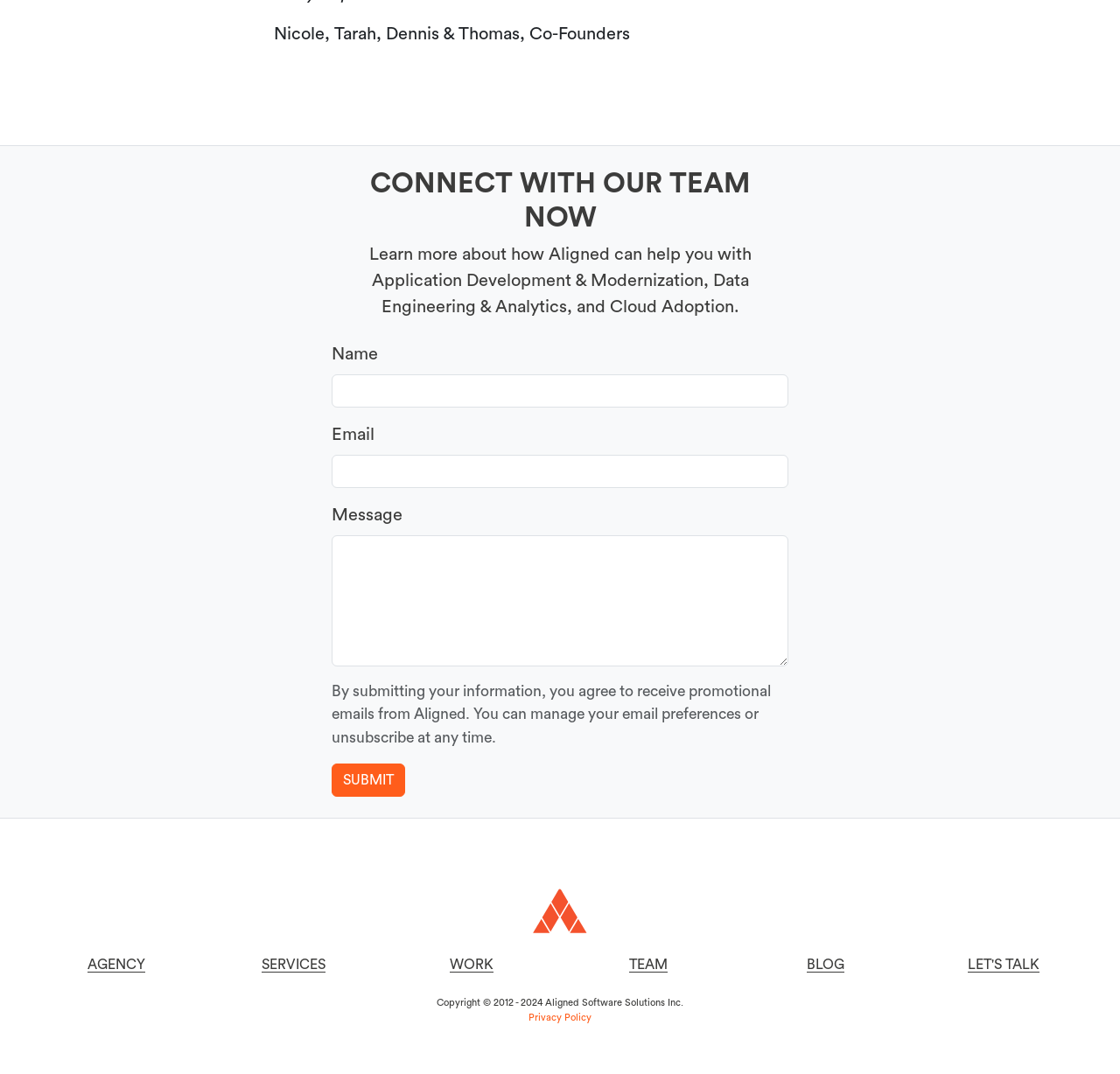Extract the bounding box coordinates for the UI element described as: "aria-label="Slide 4"".

[0.502, 0.065, 0.526, 0.083]